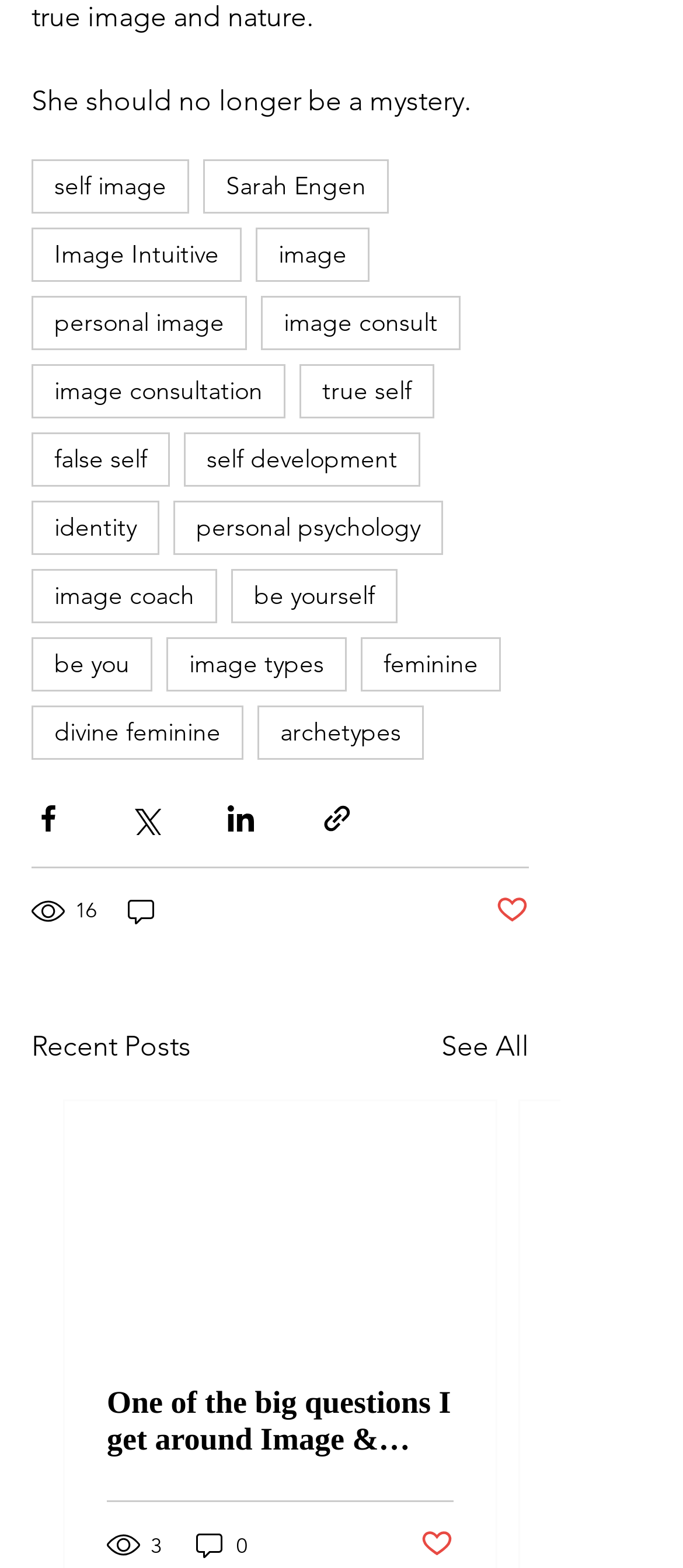Can you look at the image and give a comprehensive answer to the question:
What is the category of the link 'divine feminine'?

The link 'divine feminine' is categorized under the topic of 'feminine', as it is listed alongside other links related to femininity, such as 'feminine' and 'image types'.